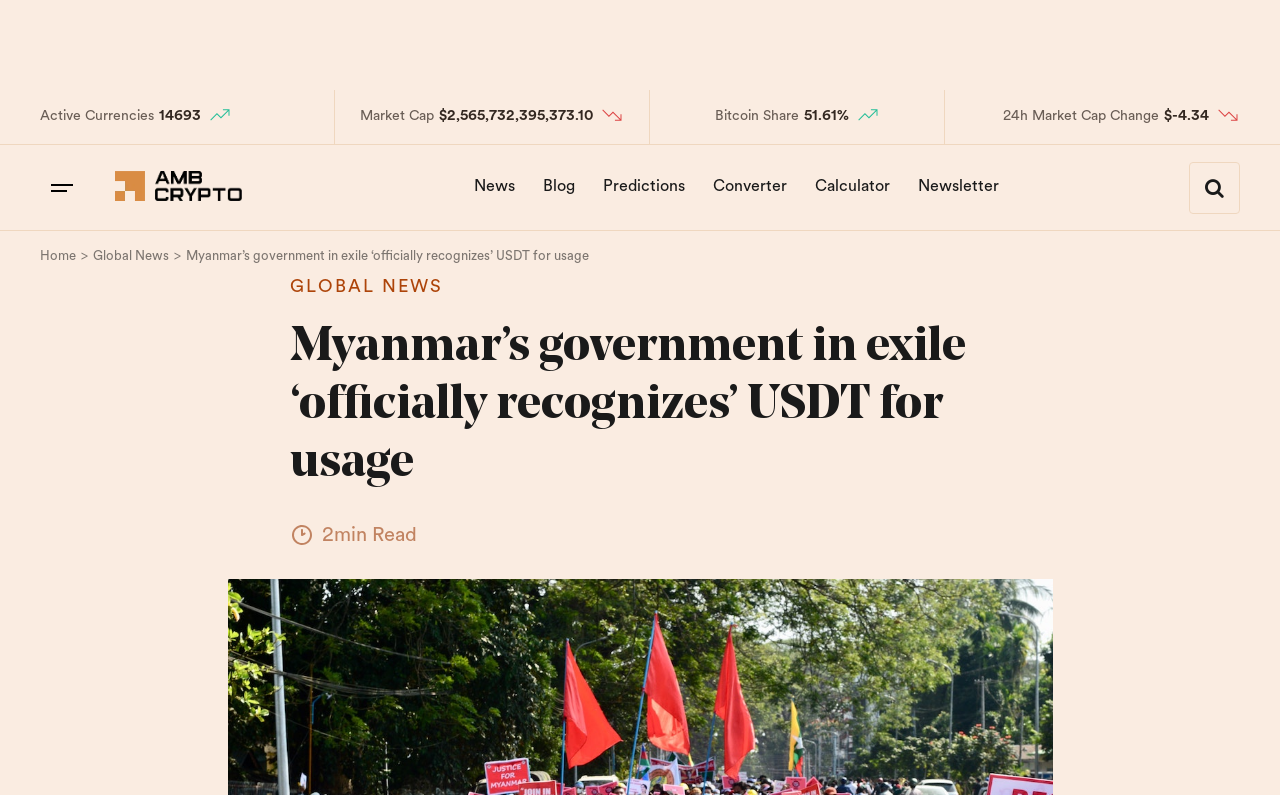Given the description of the UI element: "Global News", predict the bounding box coordinates in the form of [left, top, right, bottom], with each value being a float between 0 and 1.

[0.073, 0.311, 0.132, 0.332]